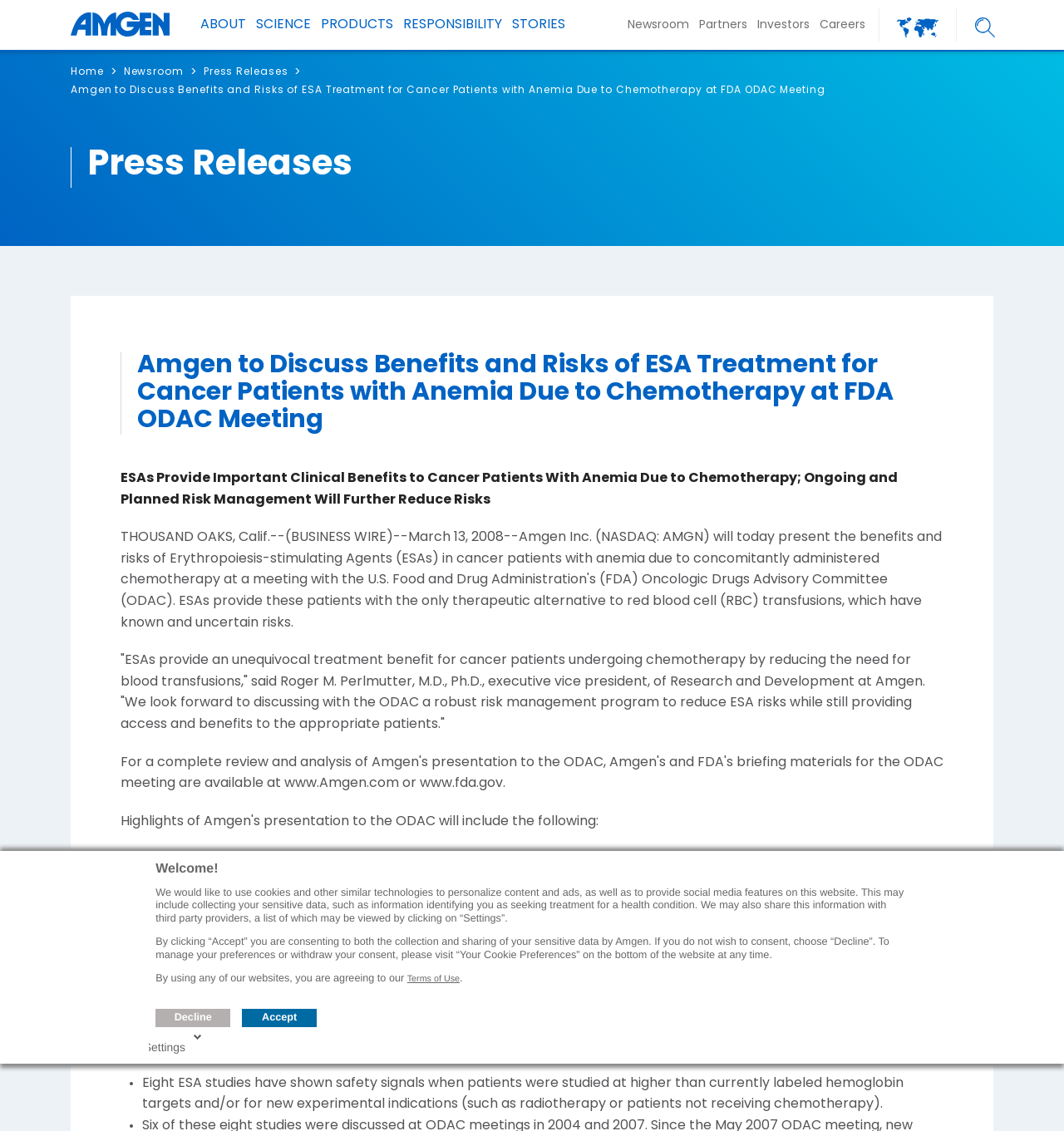Give a detailed account of the webpage, highlighting key information.

The webpage is about Amgen, a biotechnology company, and its discussion on the benefits and risks of ESA treatment for cancer patients with anemia due to chemotherapy at an FDA ODAC meeting. 

At the top of the page, there is an Amgen logo, followed by a navigation menu with links to various sections of the website, including "ABOUT", "SCIENCE", "PRODUCTS", "RESPONSIBILITY", "STORIES", "Newsroom", "Partners", "Investors", "Careers", and a search icon.

Below the navigation menu, there is a dialog box with a heading "Welcome!" and a message about using cookies and other similar technologies to personalize content and ads. The dialog box also includes links to "Decline", "Accept", and "Settings" for managing cookie preferences.

The main content of the webpage is about a press release from Amgen, with a heading "Amgen to Discuss Benefits and Risks of ESA Treatment for Cancer Patients with Anemia Due to Chemotherapy at FDA ODAC Meeting". The press release includes a quote from Roger M. Perlmutter, M.D., Ph.D., executive vice president of Research and Development at Amgen, discussing the benefits of ESA treatment. 

The webpage also lists the benefits of ESA treatment, including providing an alternative to RBC transfusions and reducing RBC transfusions in patients with anemia receiving chemotherapy. Additionally, it mentions the risks of ESAs, including safety signals when patients were studied at higher than currently labeled hemoglobin targets and/or for new experimental indications.